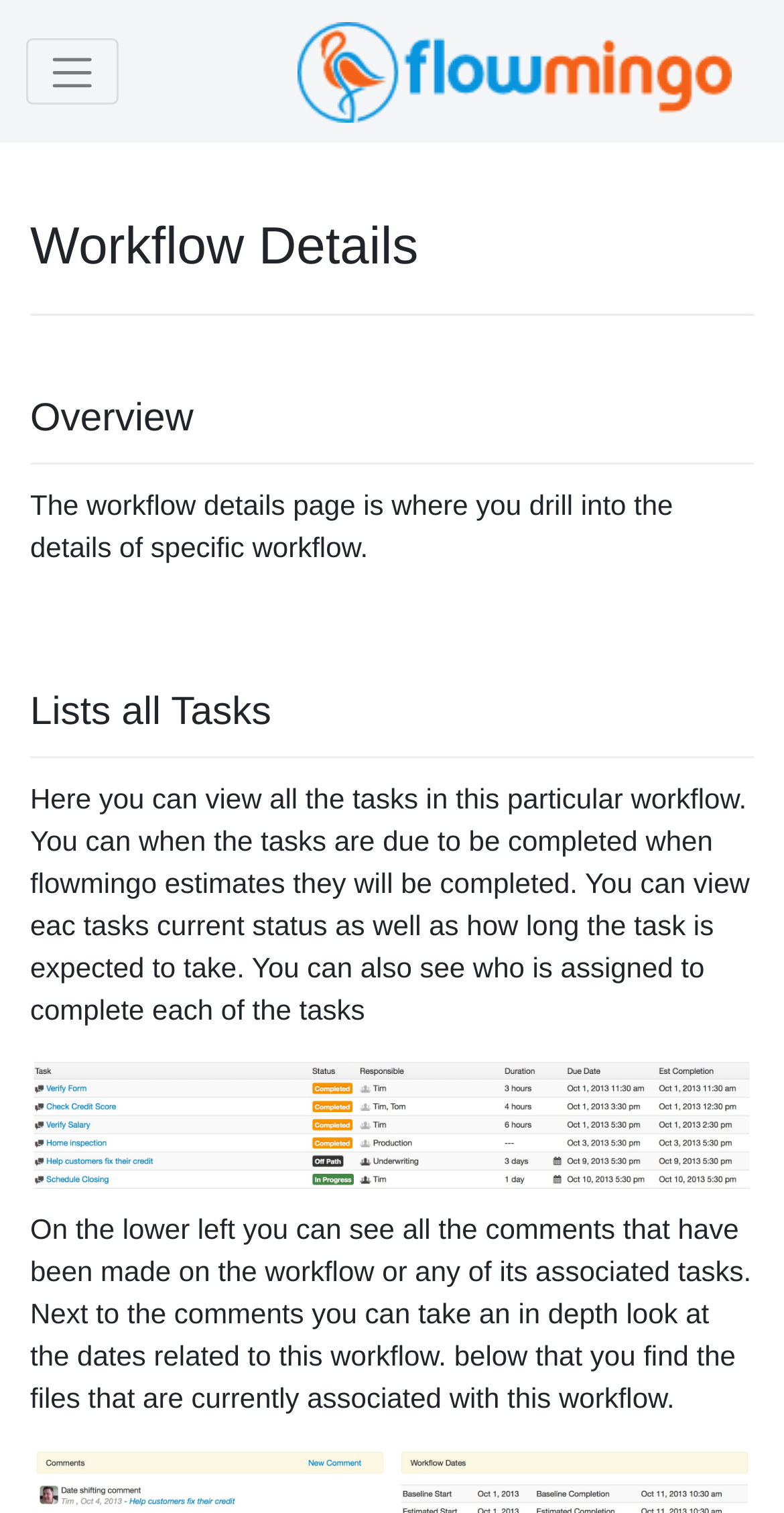What is the purpose of the workflow details page?
Examine the image closely and answer the question with as much detail as possible.

The workflow details page is where you drill into the details of specific workflow, as stated in the StaticText element with bounding box coordinates [0.038, 0.323, 0.859, 0.372]. This page provides an overview of the workflow and lists all tasks, allowing users to view task details, comments, and associated files.